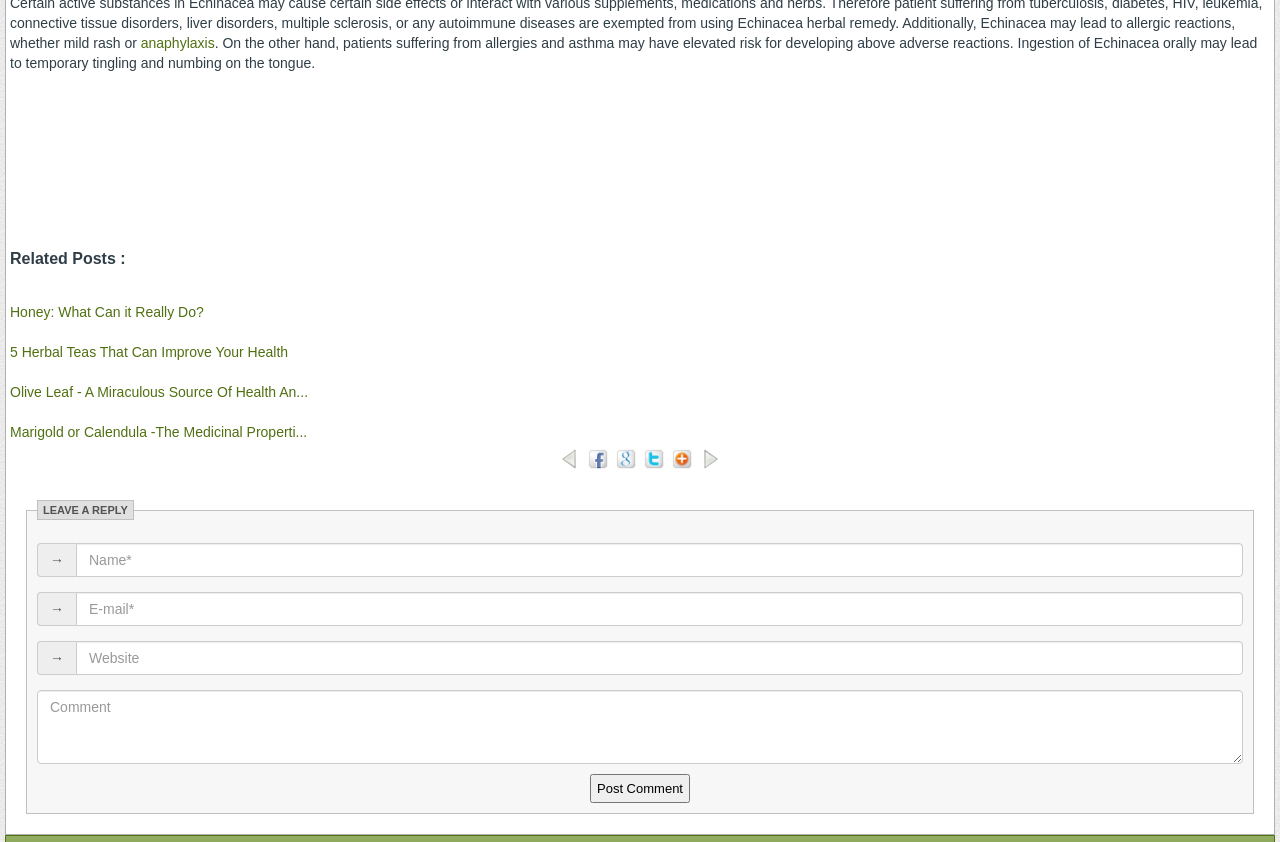Find the bounding box coordinates of the clickable area required to complete the following action: "Enter your name".

[0.059, 0.645, 0.971, 0.685]